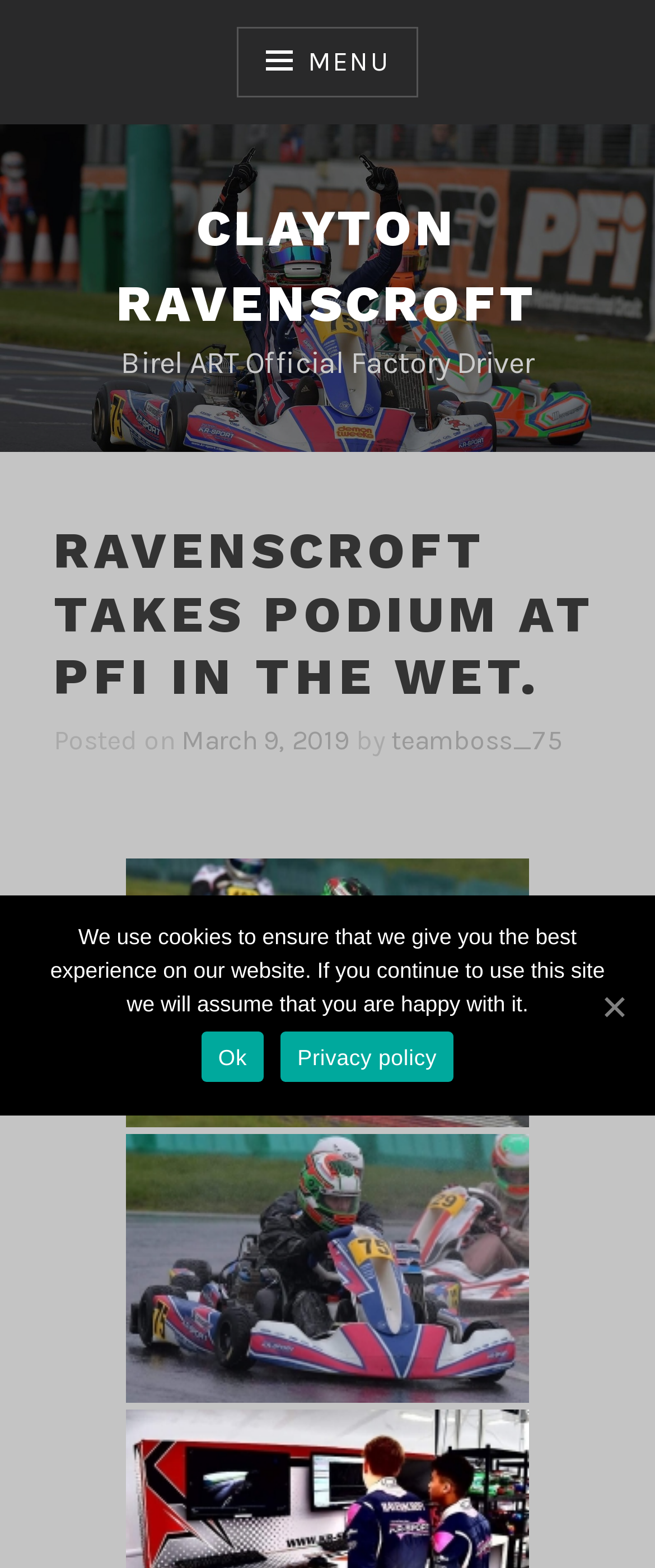What is the name of the racing driver?
Give a one-word or short-phrase answer derived from the screenshot.

Clayton Ravenscroft